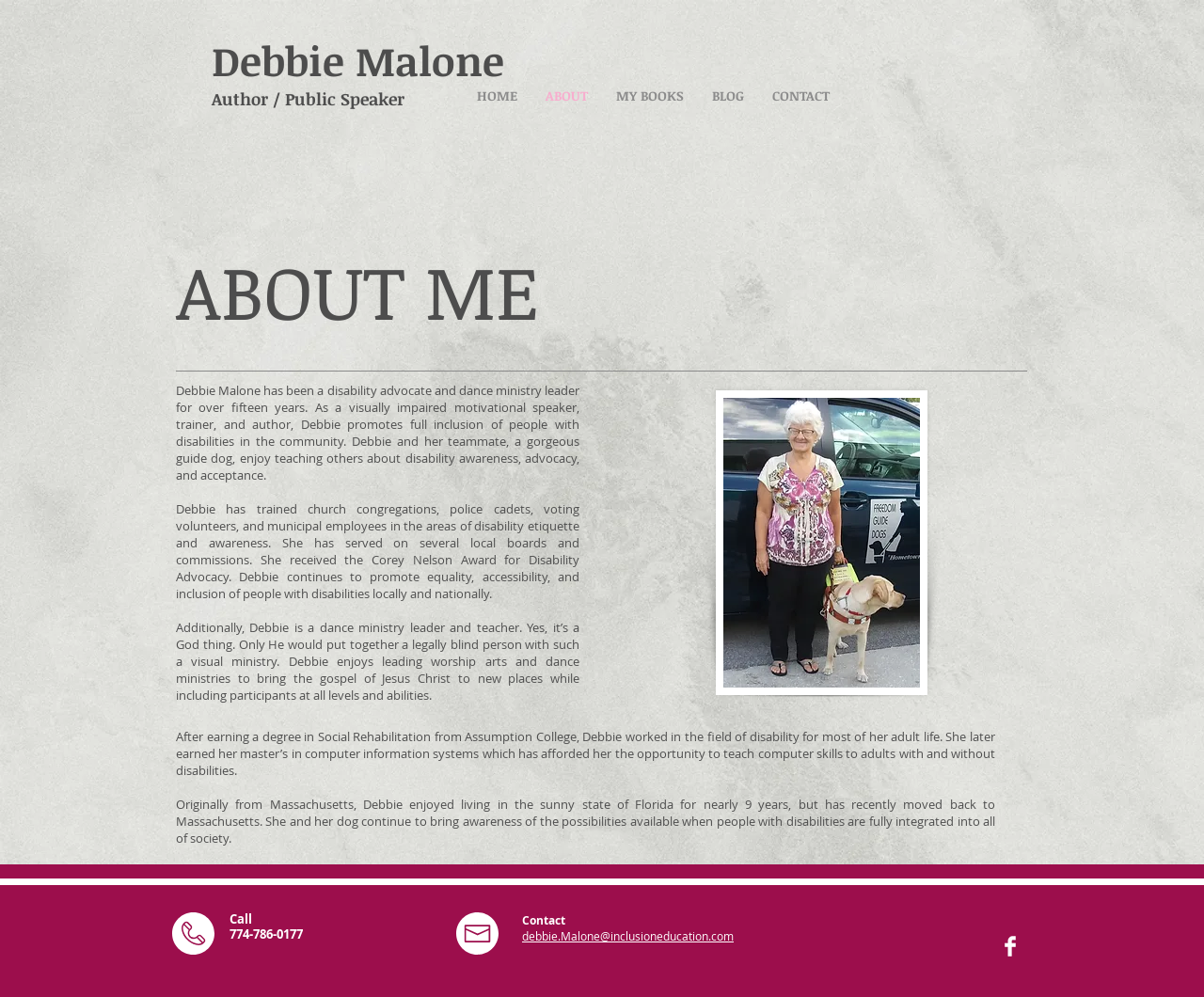Please specify the bounding box coordinates of the clickable region necessary for completing the following instruction: "Contact Debbie via email". The coordinates must consist of four float numbers between 0 and 1, i.e., [left, top, right, bottom].

[0.434, 0.931, 0.609, 0.946]